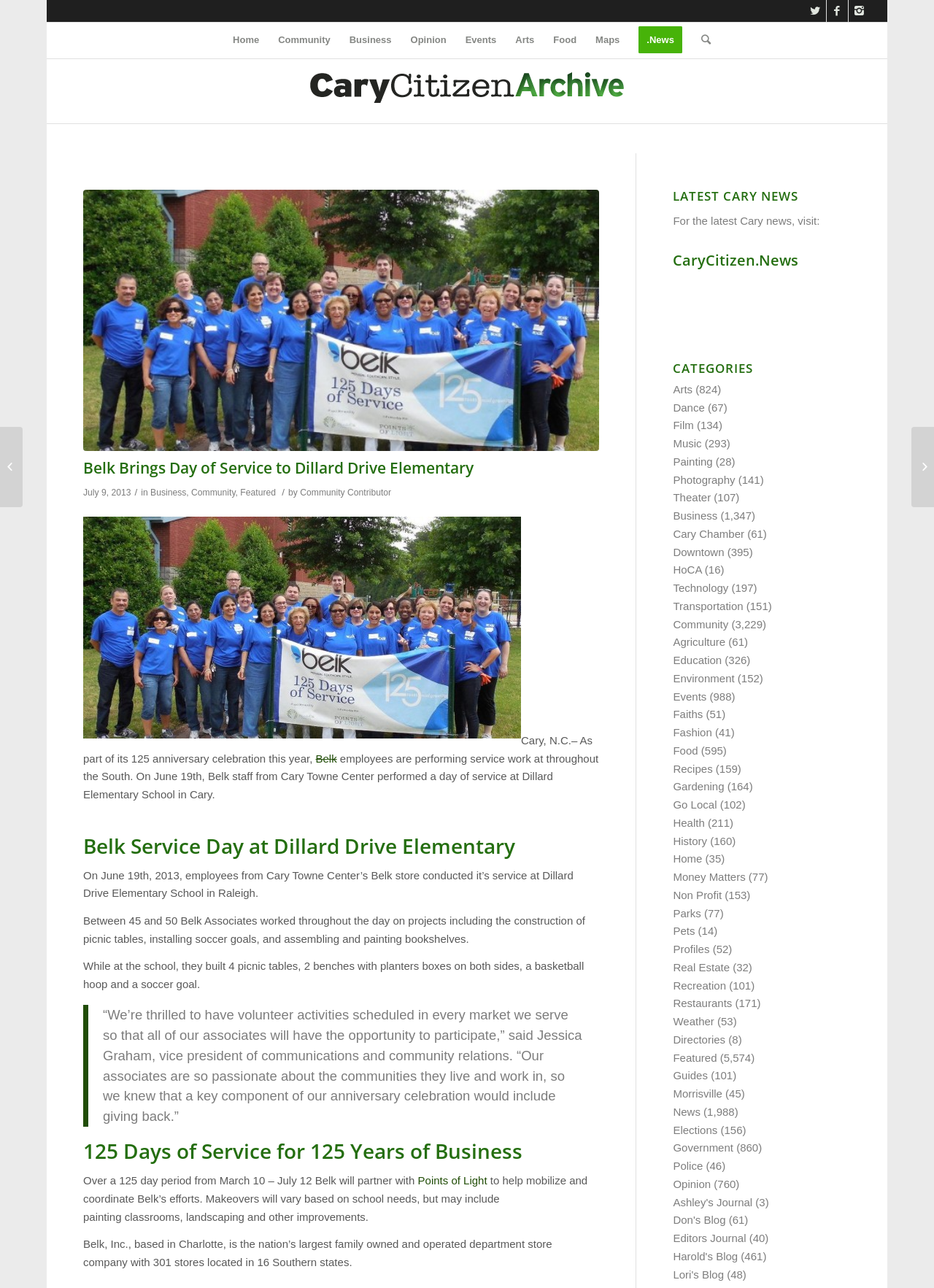Please locate and generate the primary heading on this webpage.

Belk Brings Day of Service to Dillard Drive Elementary